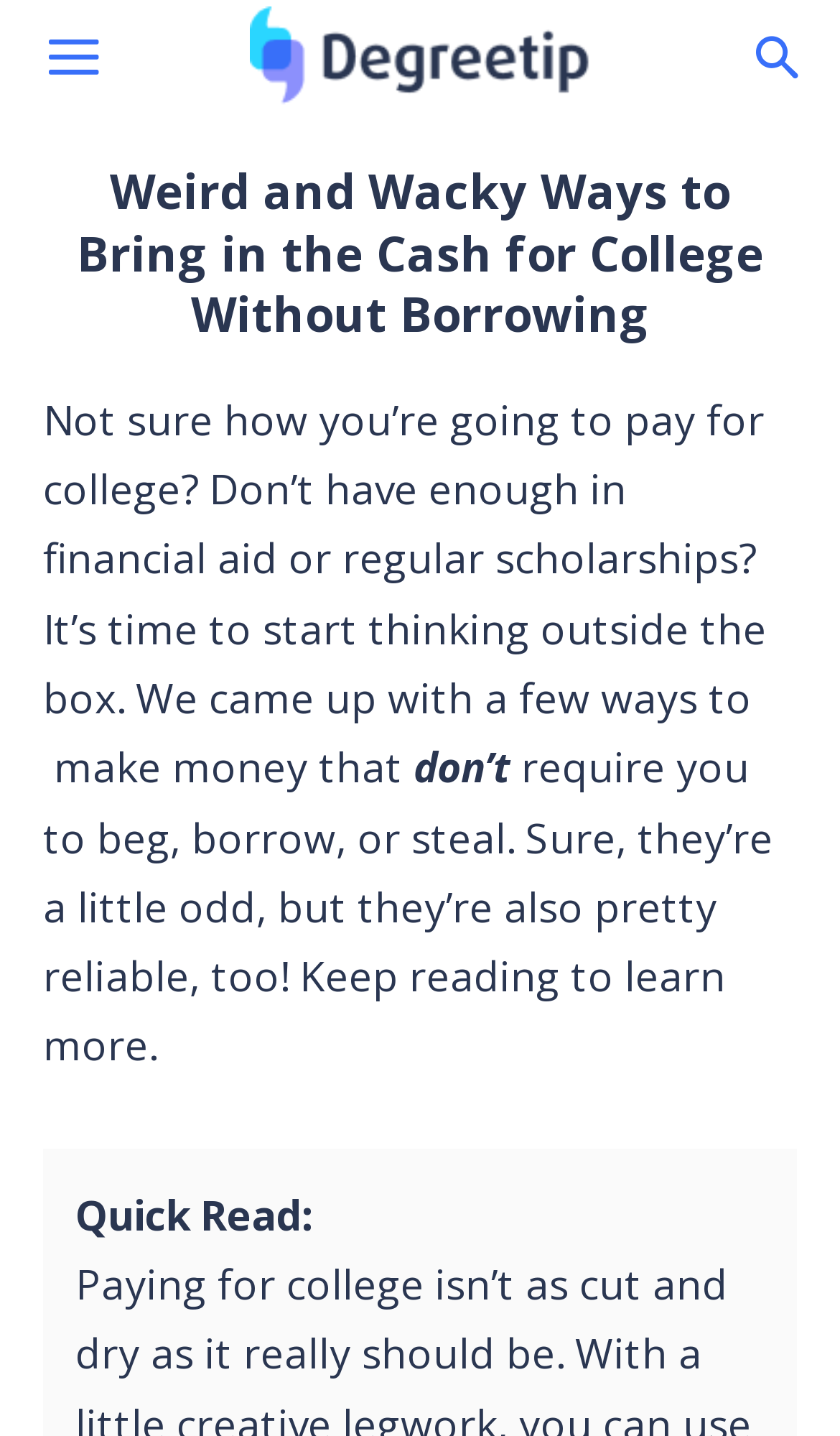What is the topic of the article?
Answer the question based on the image using a single word or a brief phrase.

College financing